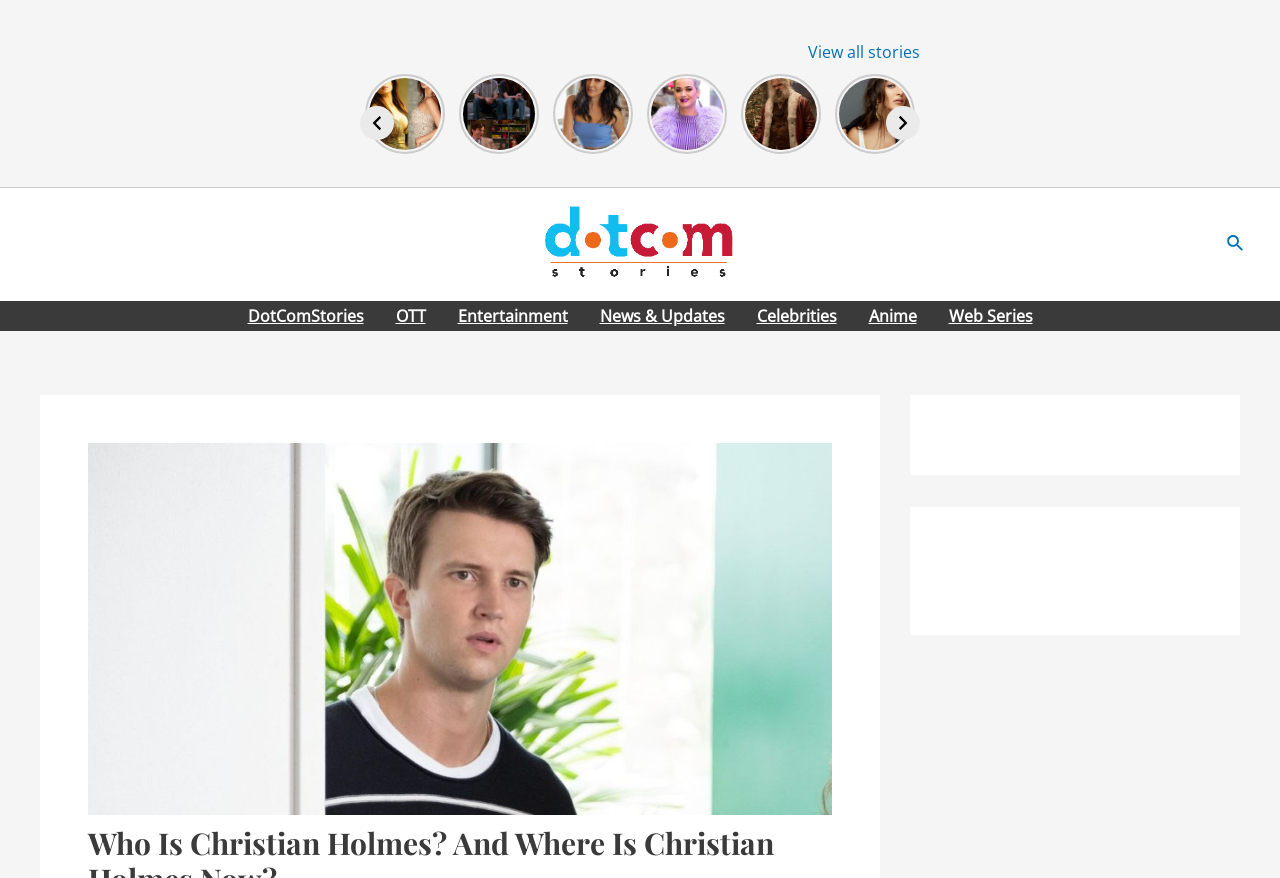Please reply to the following question with a single word or a short phrase:
How many navigation links are available in the site navigation section?

6